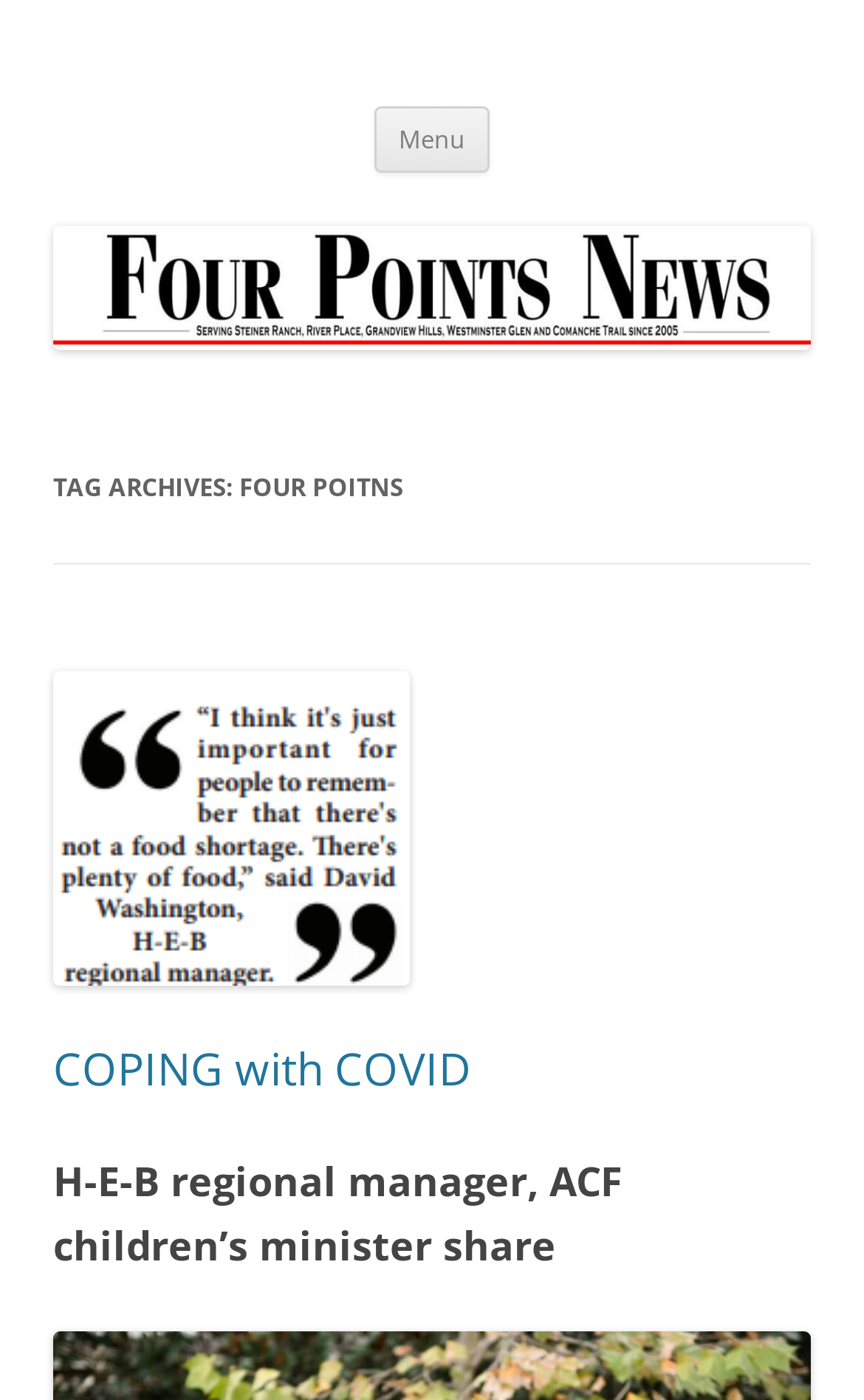Is there a 'Skip to content' link on this page?
Based on the screenshot, provide a one-word or short-phrase response.

Yes